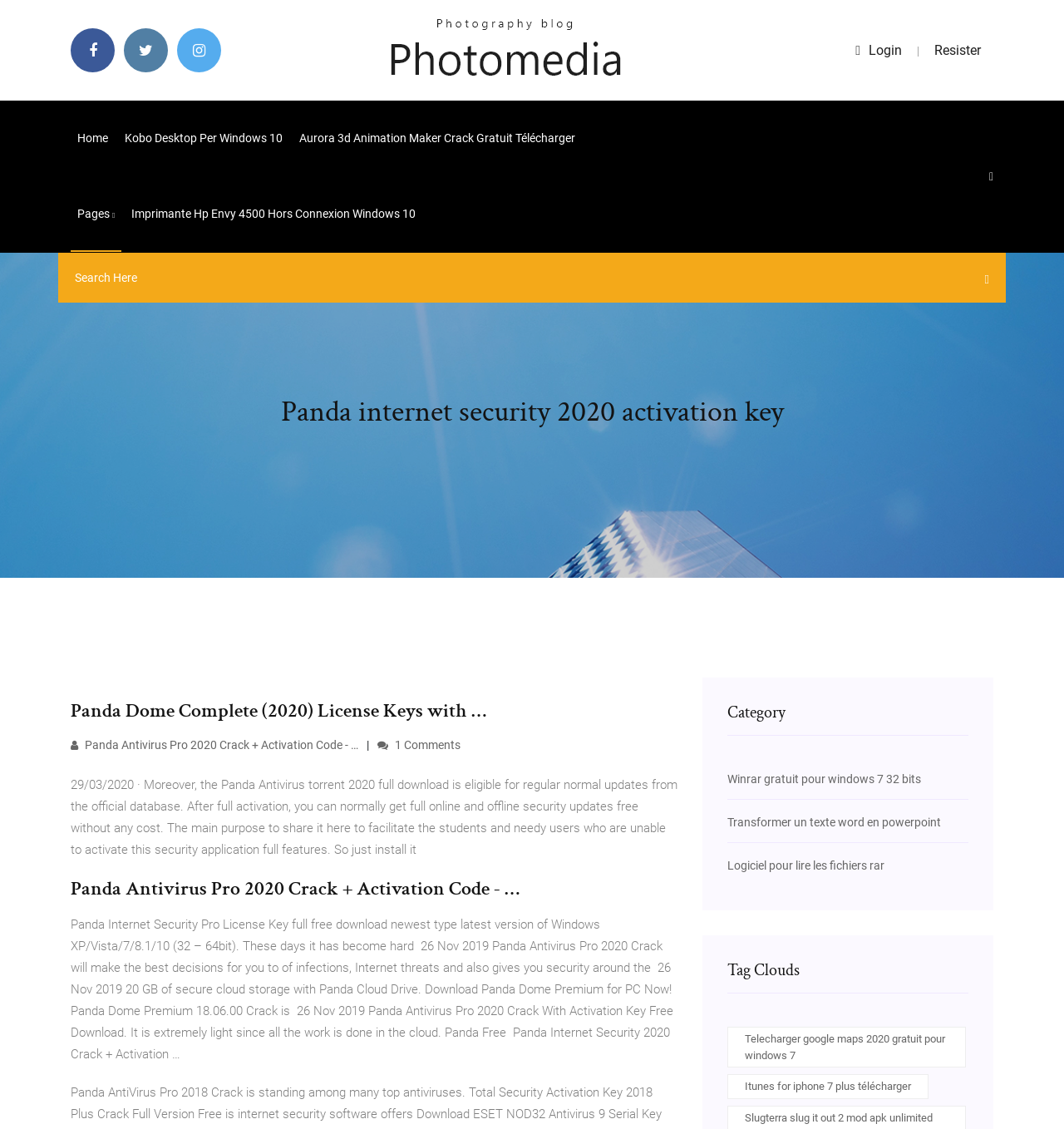Locate the bounding box coordinates of the area to click to fulfill this instruction: "View previous page". The bounding box should be presented as four float numbers between 0 and 1, in the order [left, top, right, bottom].

None